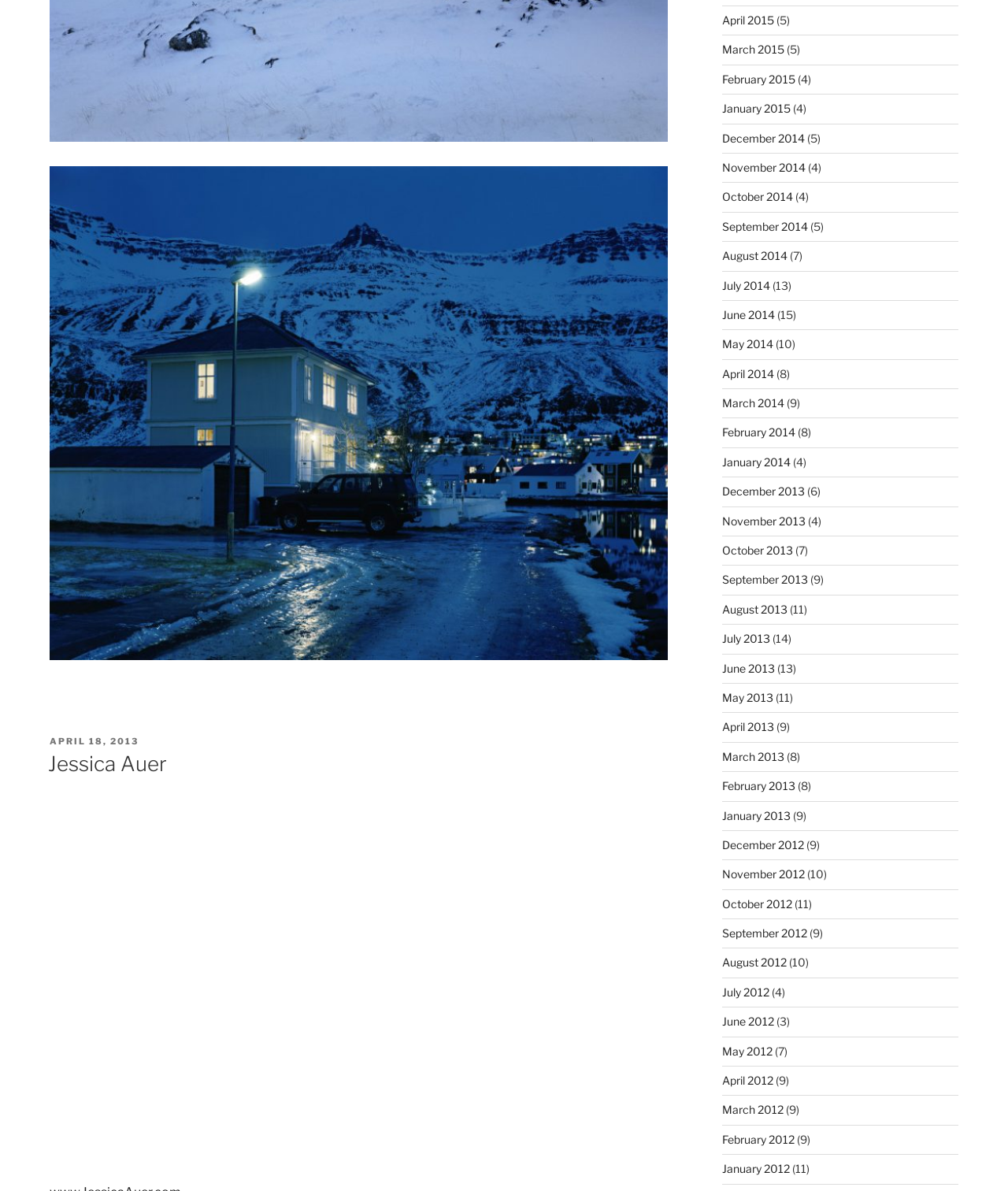Determine the bounding box coordinates for the element that should be clicked to follow this instruction: "View posts from Jessica Auer". The coordinates should be given as four float numbers between 0 and 1, in the format [left, top, right, bottom].

[0.049, 0.63, 0.662, 0.654]